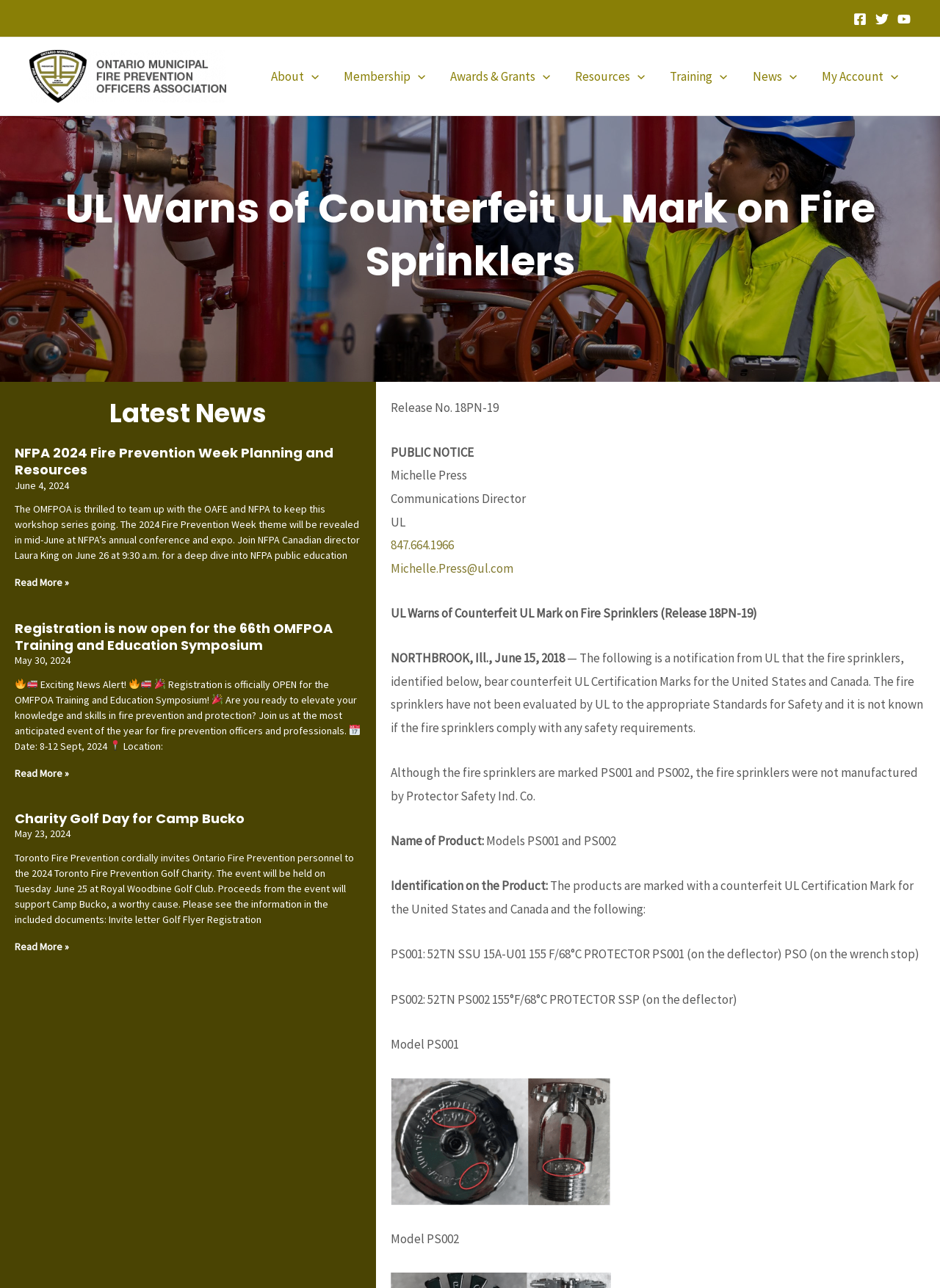Please specify the bounding box coordinates of the region to click in order to perform the following instruction: "Click About Menu Toggle".

[0.275, 0.039, 0.352, 0.079]